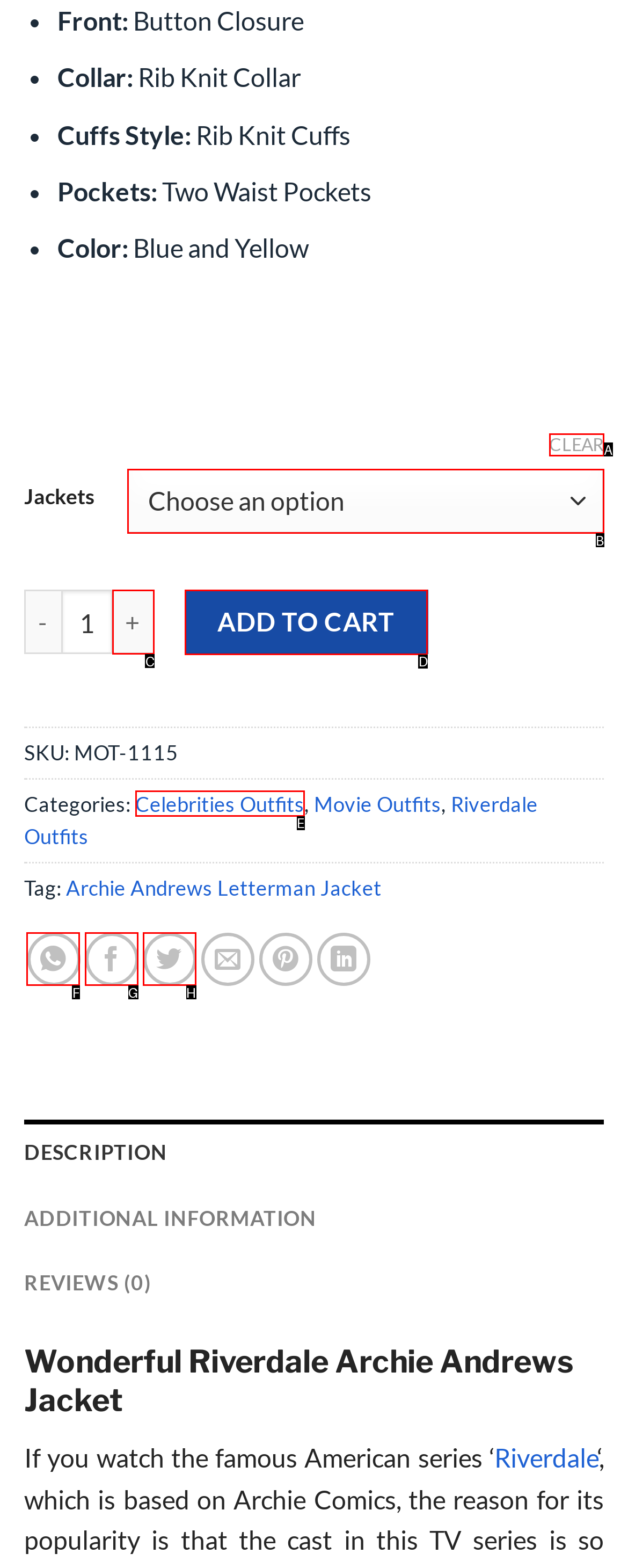Determine which HTML element fits the description: Add to cart. Answer with the letter corresponding to the correct choice.

D